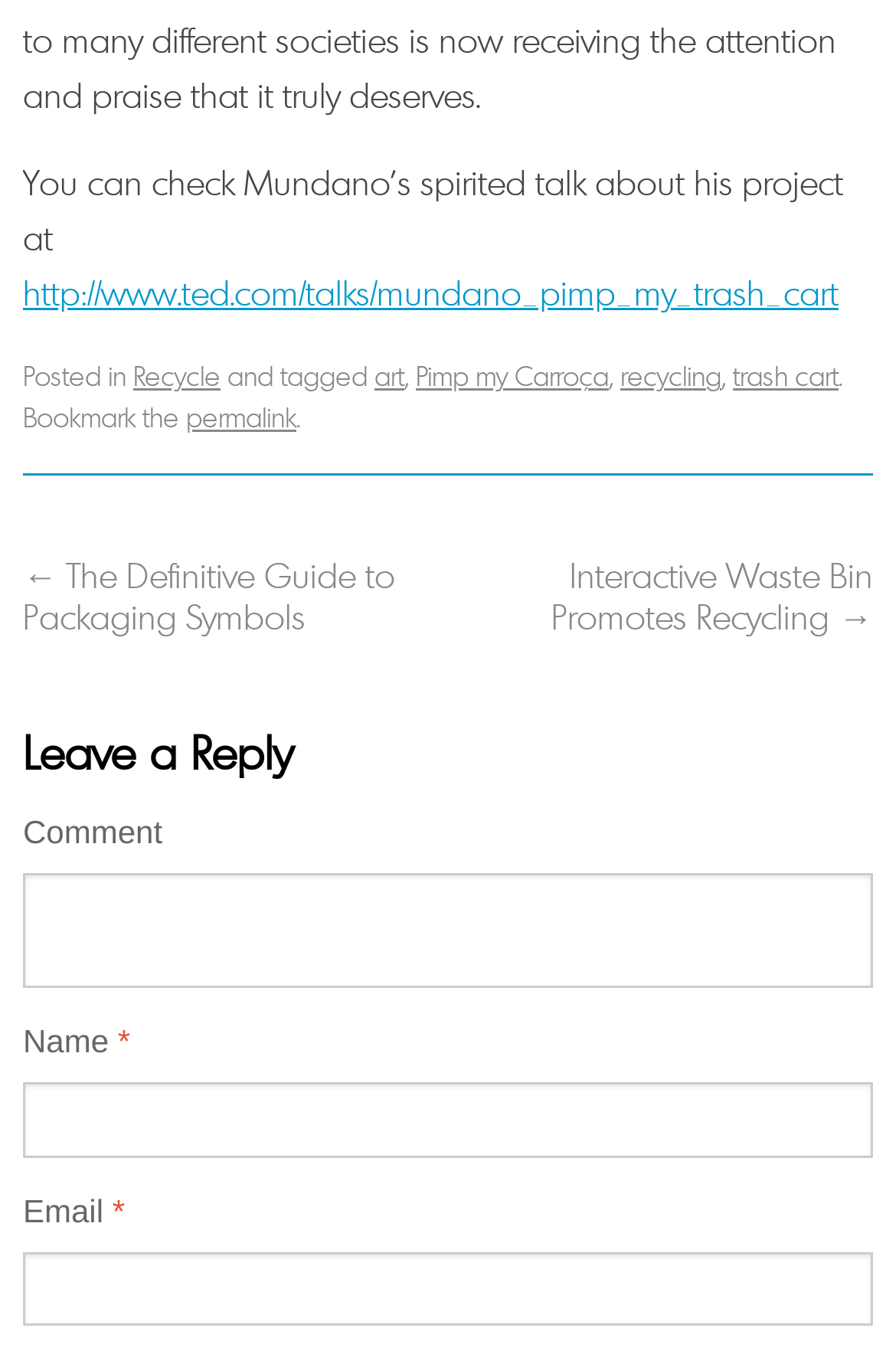Specify the bounding box coordinates of the area to click in order to follow the given instruction: "Enter your name."

[0.026, 0.8, 0.974, 0.855]